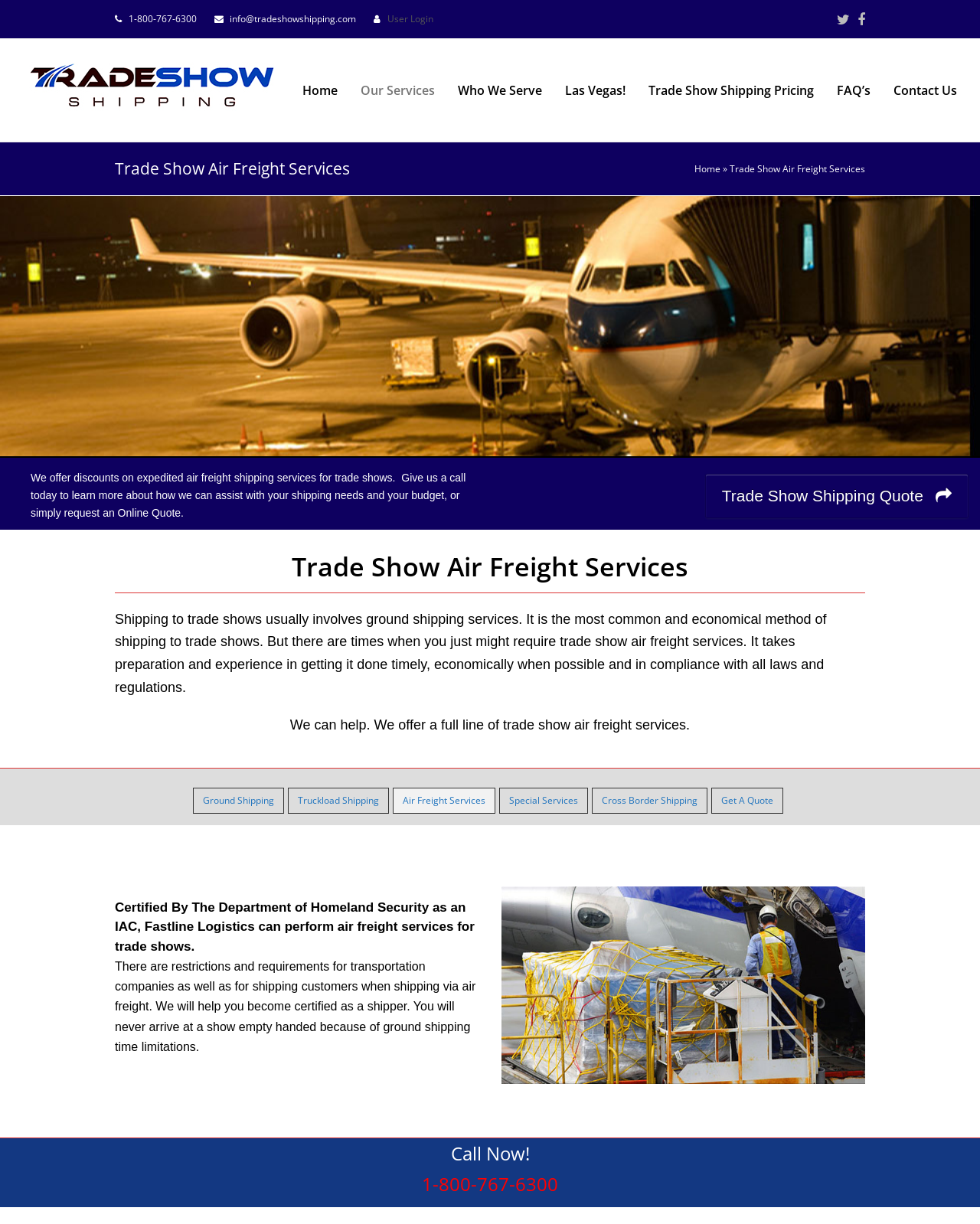Show me the bounding box coordinates of the clickable region to achieve the task as per the instruction: "Get a trade show shipping quote".

[0.719, 0.387, 0.988, 0.423]